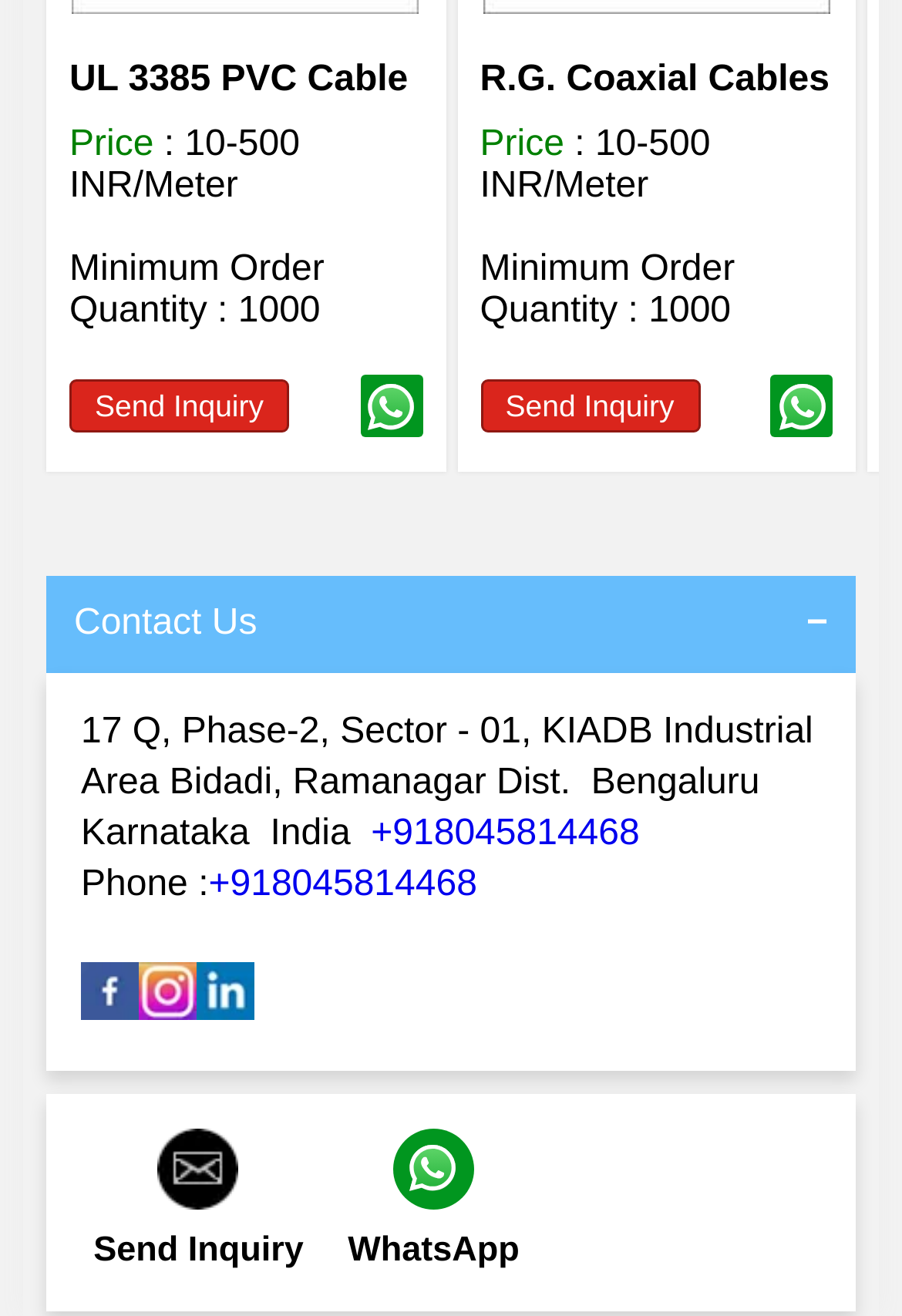Provide the bounding box coordinates for the UI element that is described as: "title="Linkedin"".

[0.218, 0.752, 0.282, 0.78]